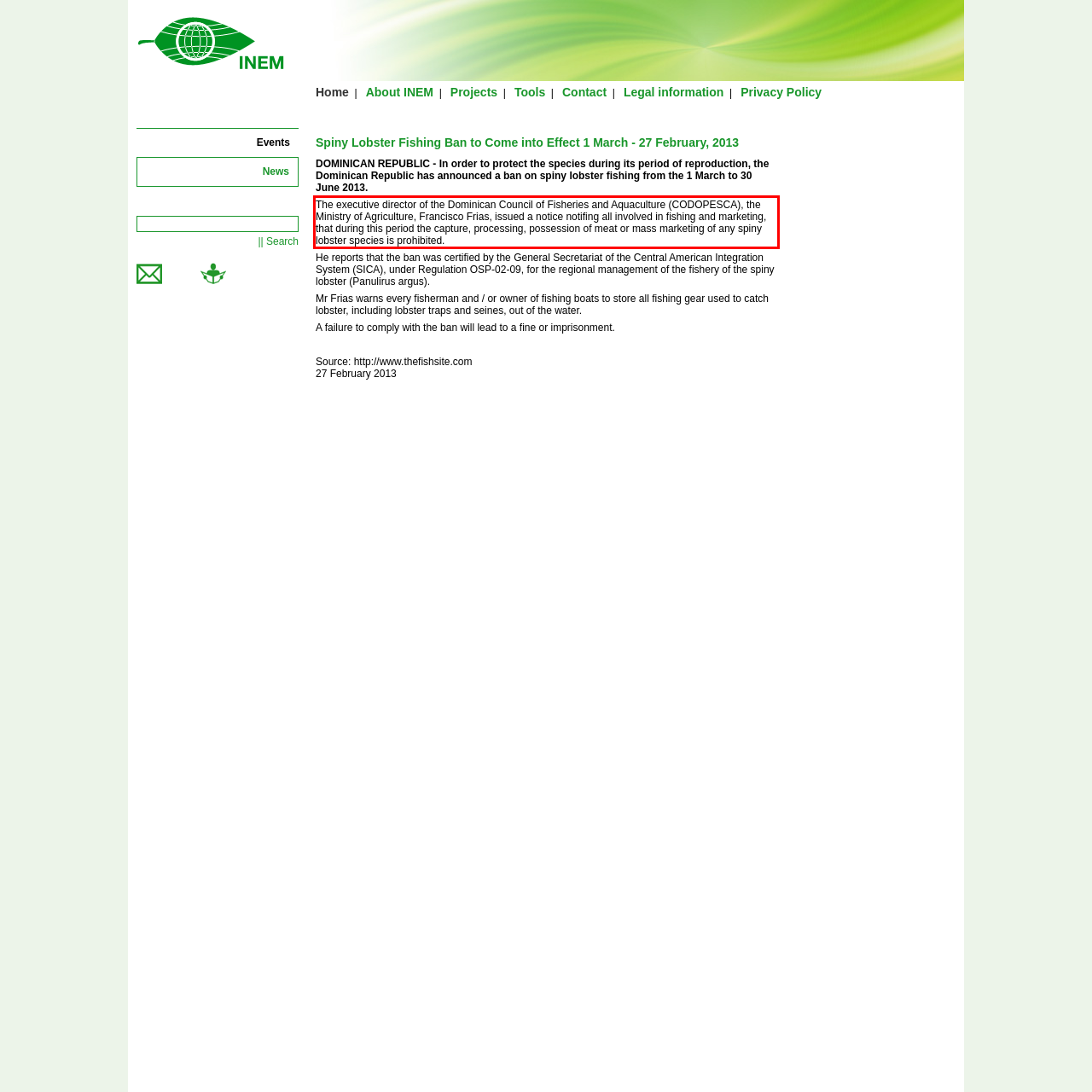Using the provided webpage screenshot, recognize the text content in the area marked by the red bounding box.

The executive director of the Dominican Council of Fisheries and Aquaculture (CODOPESCA), the Ministry of Agriculture, Francisco Frias, issued a notice notifing all involved in fishing and marketing, that during this period the capture, processing, possession of meat or mass marketing of any spiny lobster species is prohibited.